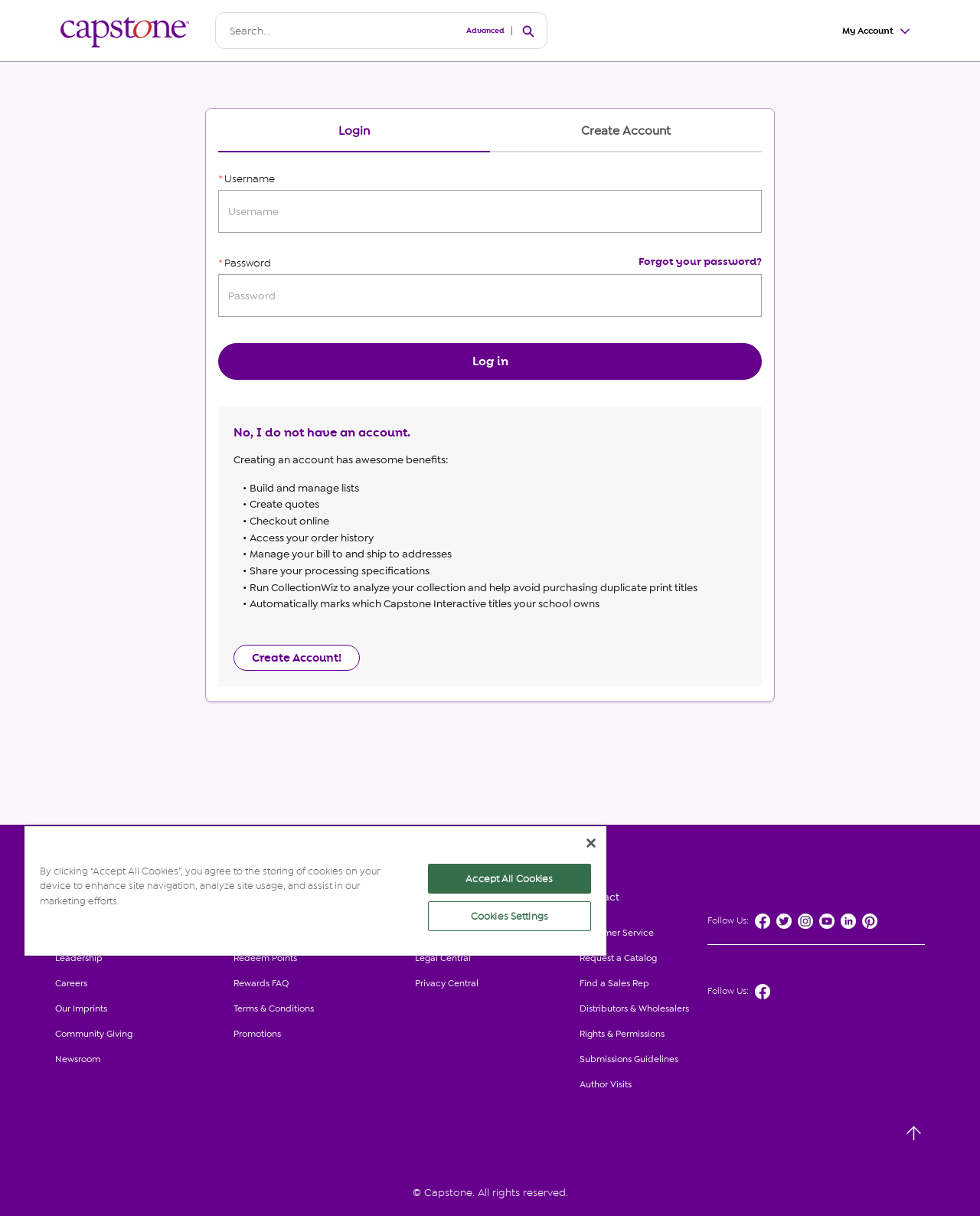Please identify the bounding box coordinates of the area I need to click to accomplish the following instruction: "Log in to my account".

[0.223, 0.282, 0.777, 0.312]